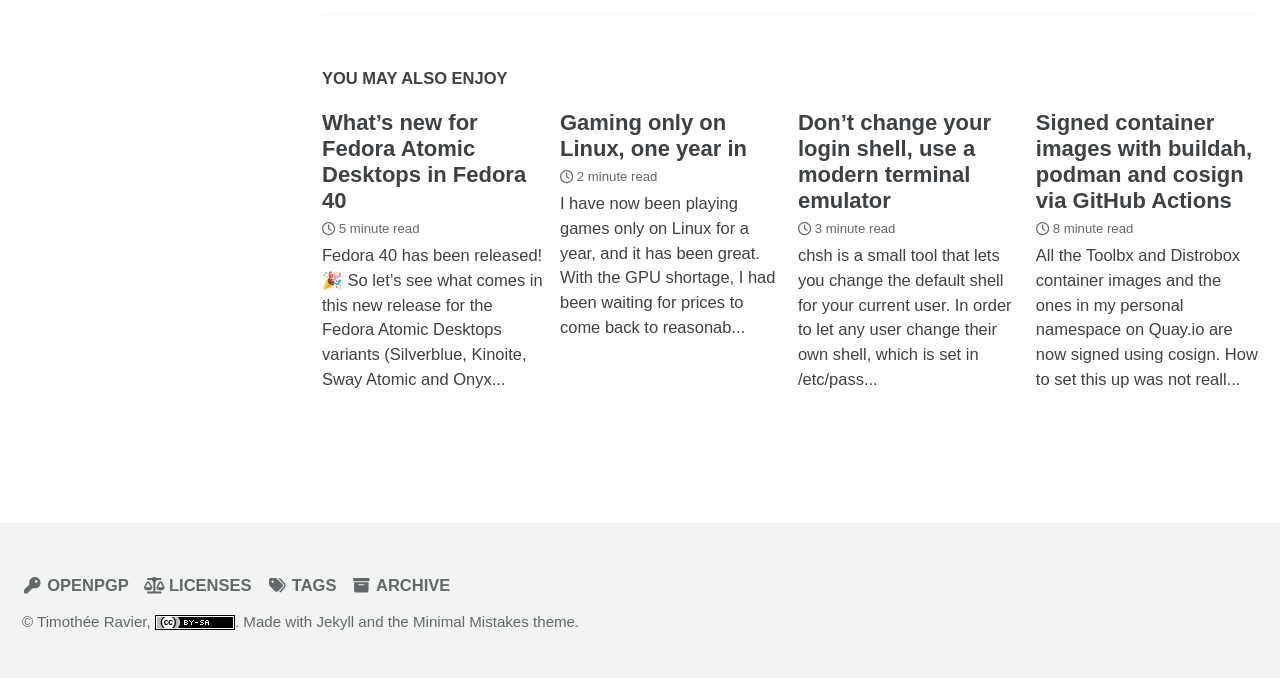Specify the bounding box coordinates of the area that needs to be clicked to achieve the following instruction: "Search for something".

None